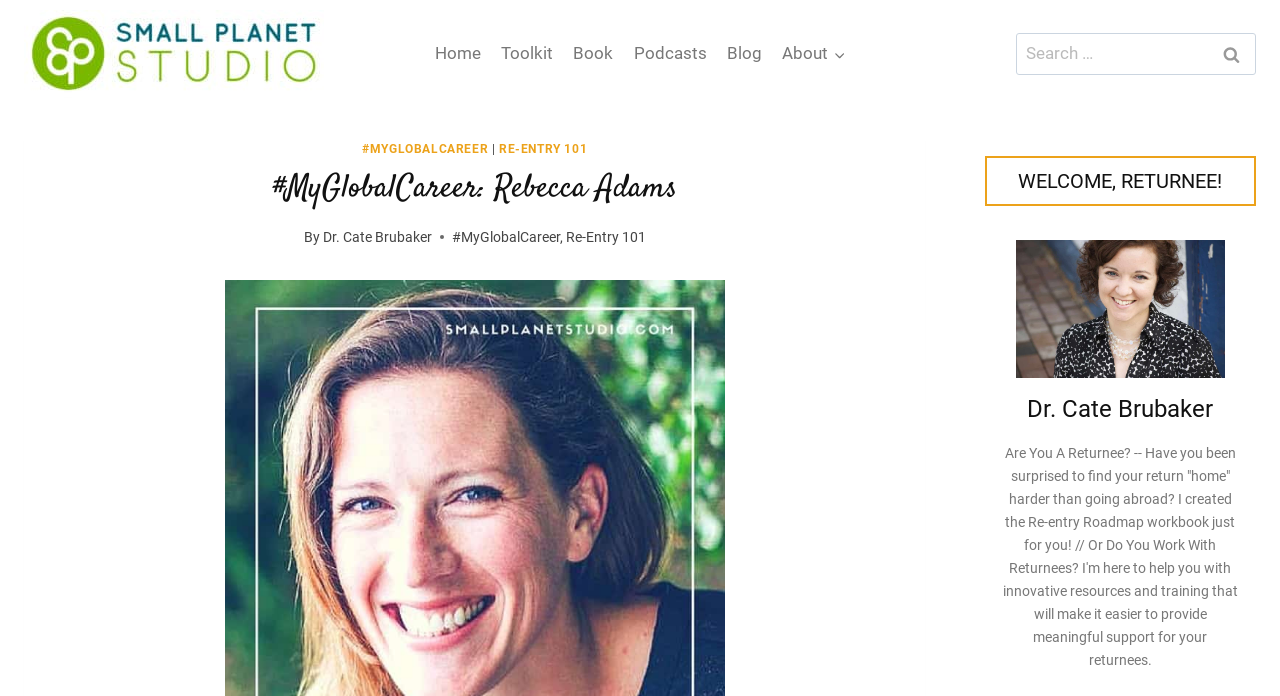Determine the bounding box coordinates for the area that needs to be clicked to fulfill this task: "Go to the Home page". The coordinates must be given as four float numbers between 0 and 1, i.e., [left, top, right, bottom].

[0.332, 0.043, 0.383, 0.112]